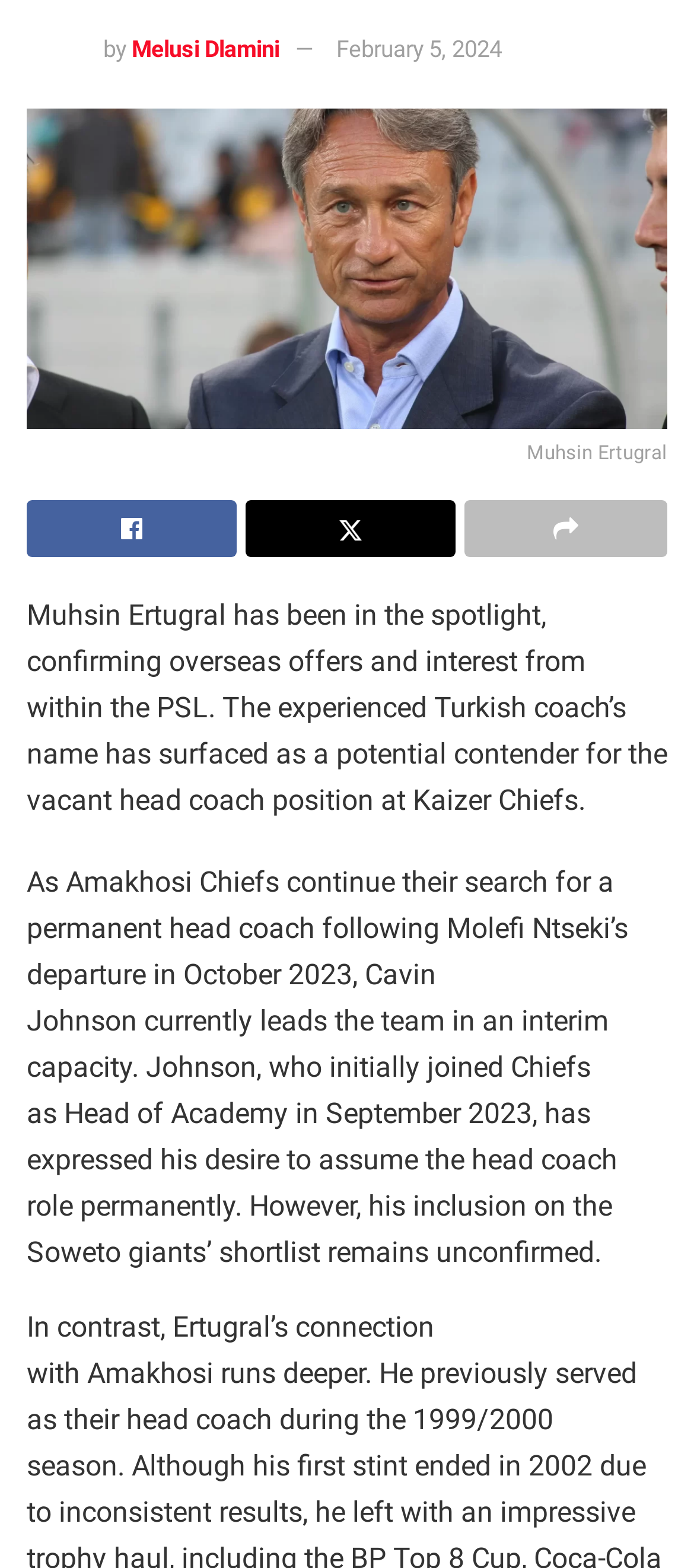Based on the element description: "Muhsin Ertugral", identify the UI element and provide its bounding box coordinates. Use four float numbers between 0 and 1, [left, top, right, bottom].

[0.038, 0.069, 0.962, 0.302]